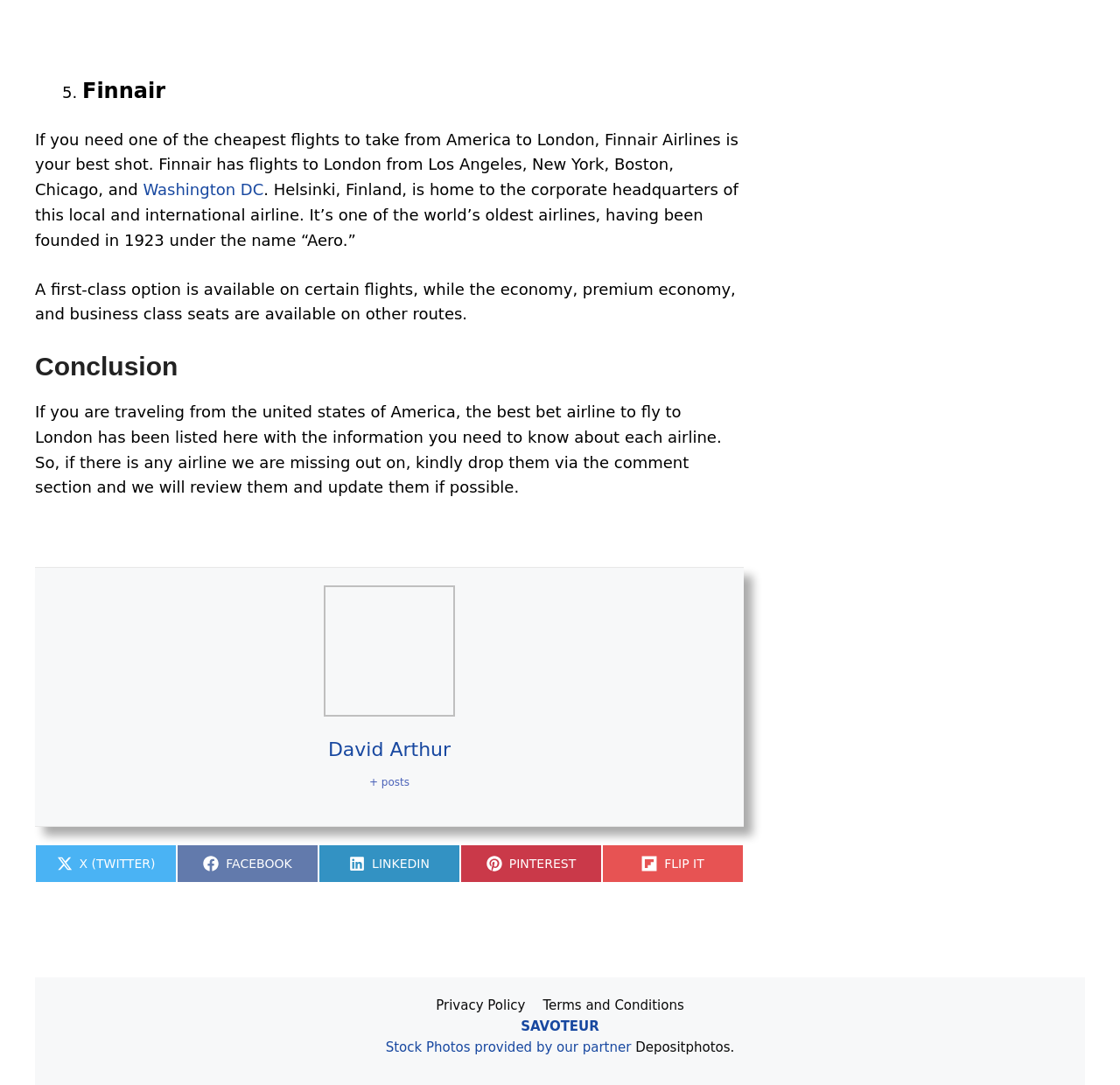Using the format (top-left x, top-left y, bottom-right x, bottom-right y), provide the bounding box coordinates for the described UI element. All values should be floating point numbers between 0 and 1: SHARE ON FLIP IT

[0.538, 0.779, 0.664, 0.814]